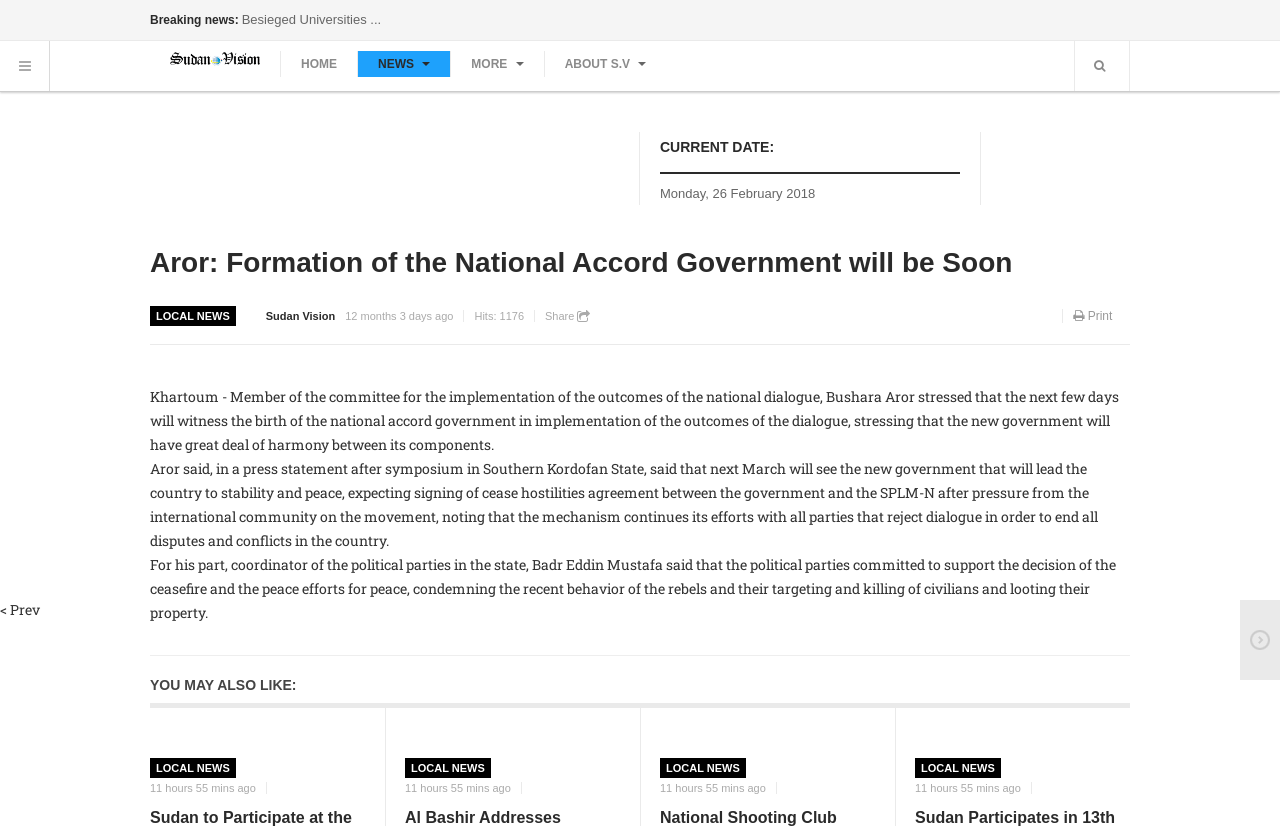Highlight the bounding box of the UI element that corresponds to this description: "Sudan Vision Daily".

[0.133, 0.062, 0.203, 0.08]